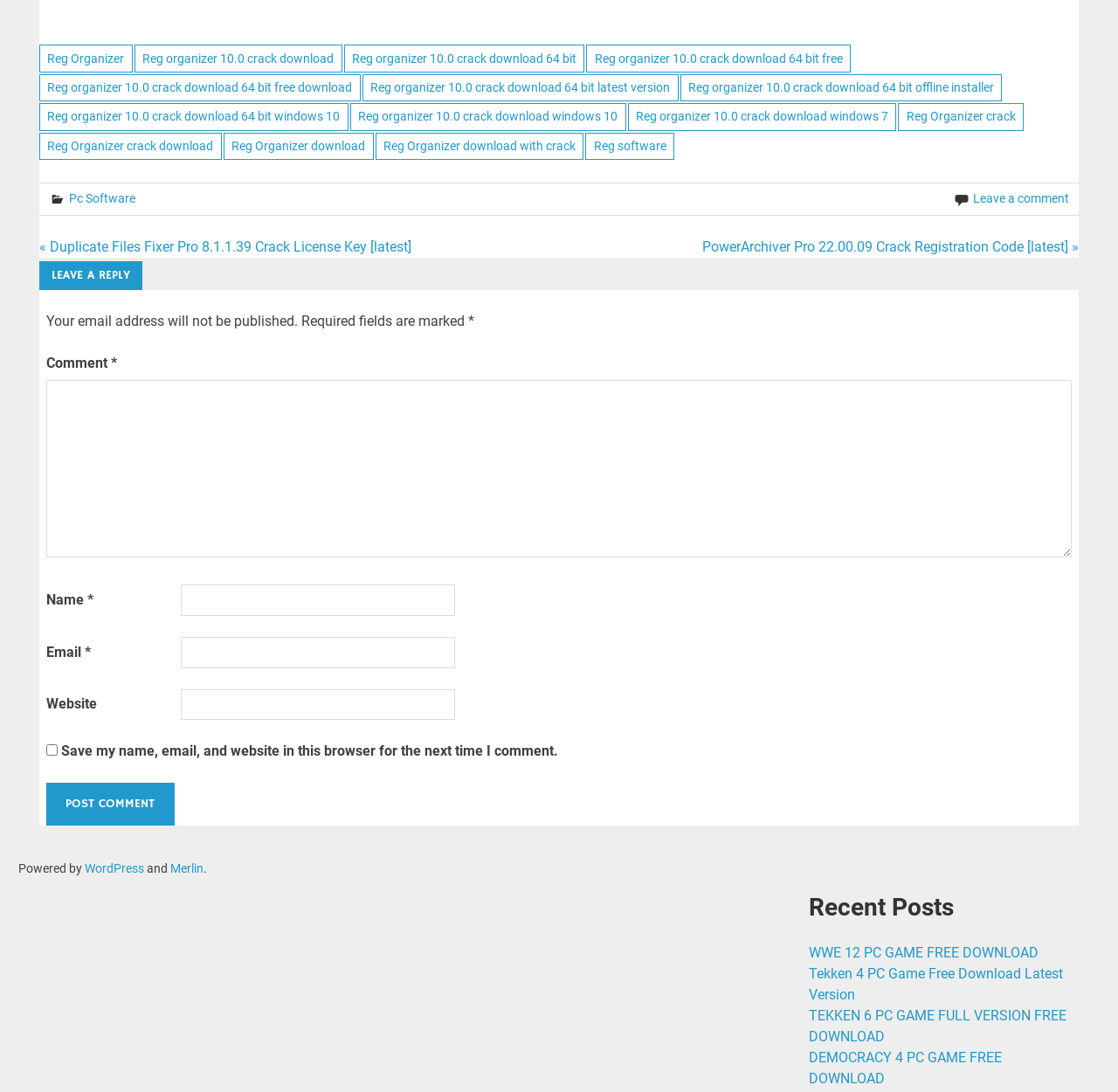What is the name of the platform that powers this website?
Provide a fully detailed and comprehensive answer to the question.

At the bottom of the webpage, it is stated that the website is 'Powered by WordPress and Merlin'.